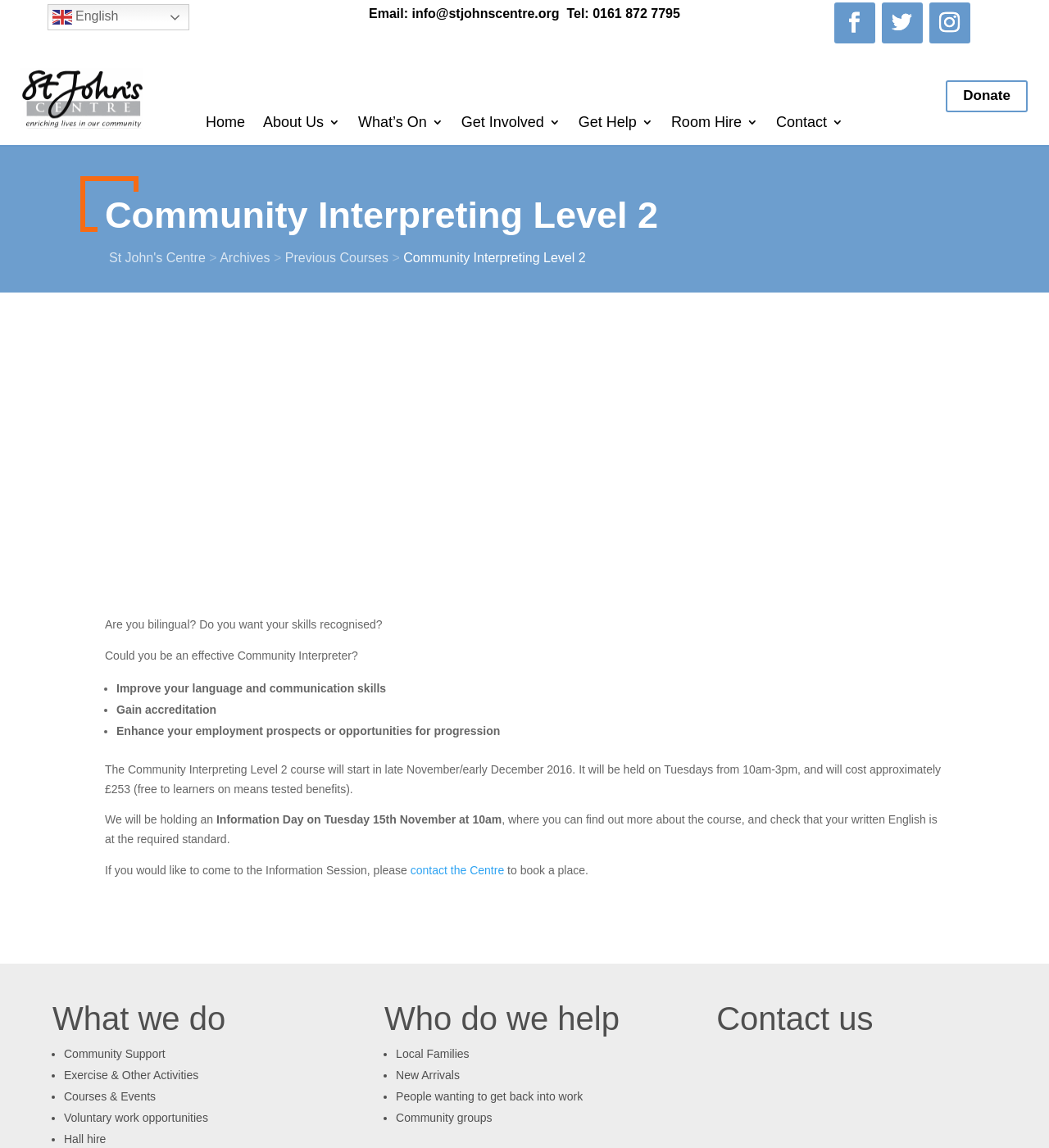Identify the bounding box of the UI element described as follows: "MEET THE TEAM". Provide the coordinates as four float numbers in the range of 0 to 1 [left, top, right, bottom].

None